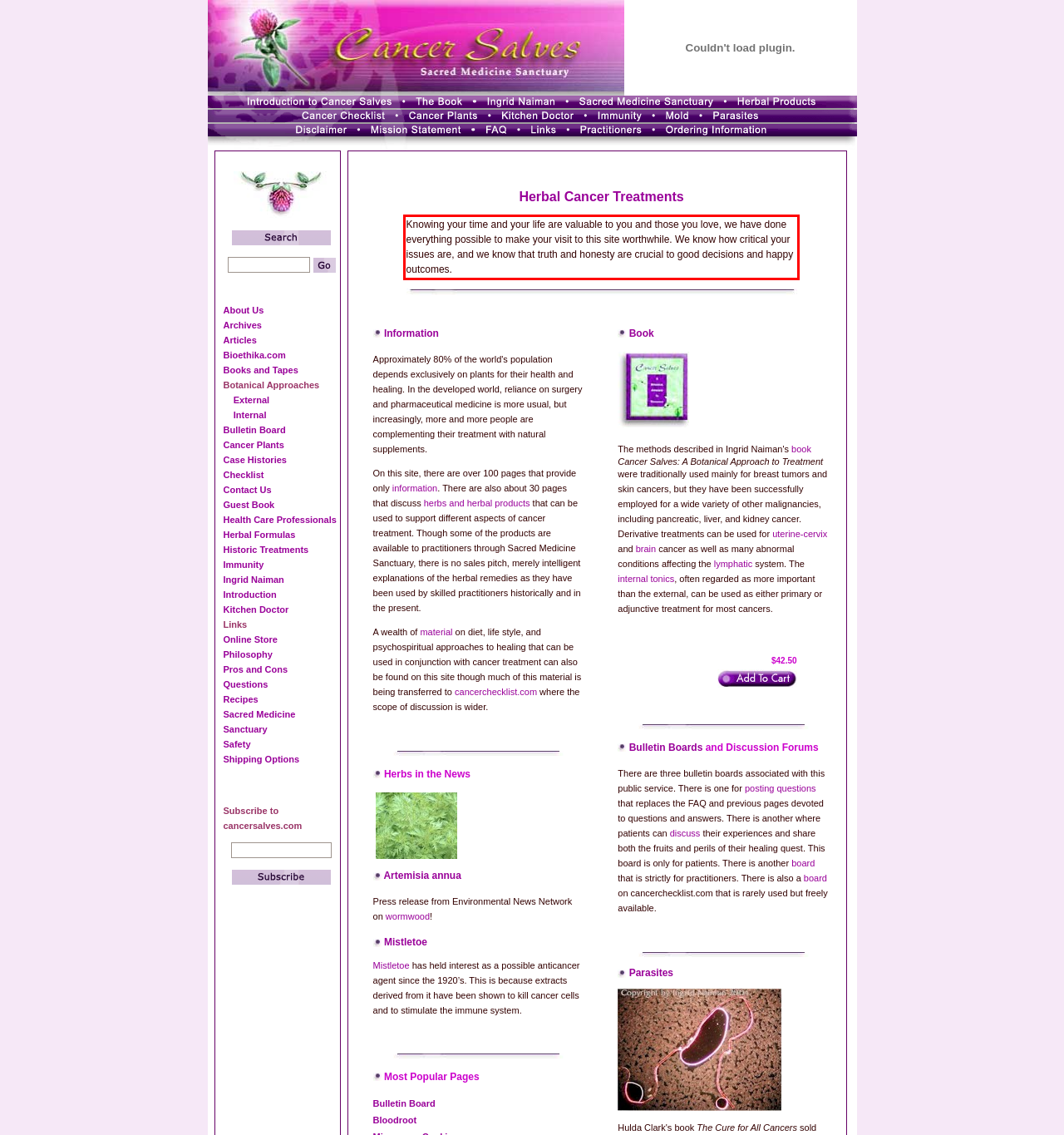With the given screenshot of a webpage, locate the red rectangle bounding box and extract the text content using OCR.

Knowing your time and your life are valuable to you and those you love, we have done everything possible to make your visit to this site worthwhile. We know how critical your issues are, and we know that truth and honesty are crucial to good decisions and happy outcomes.